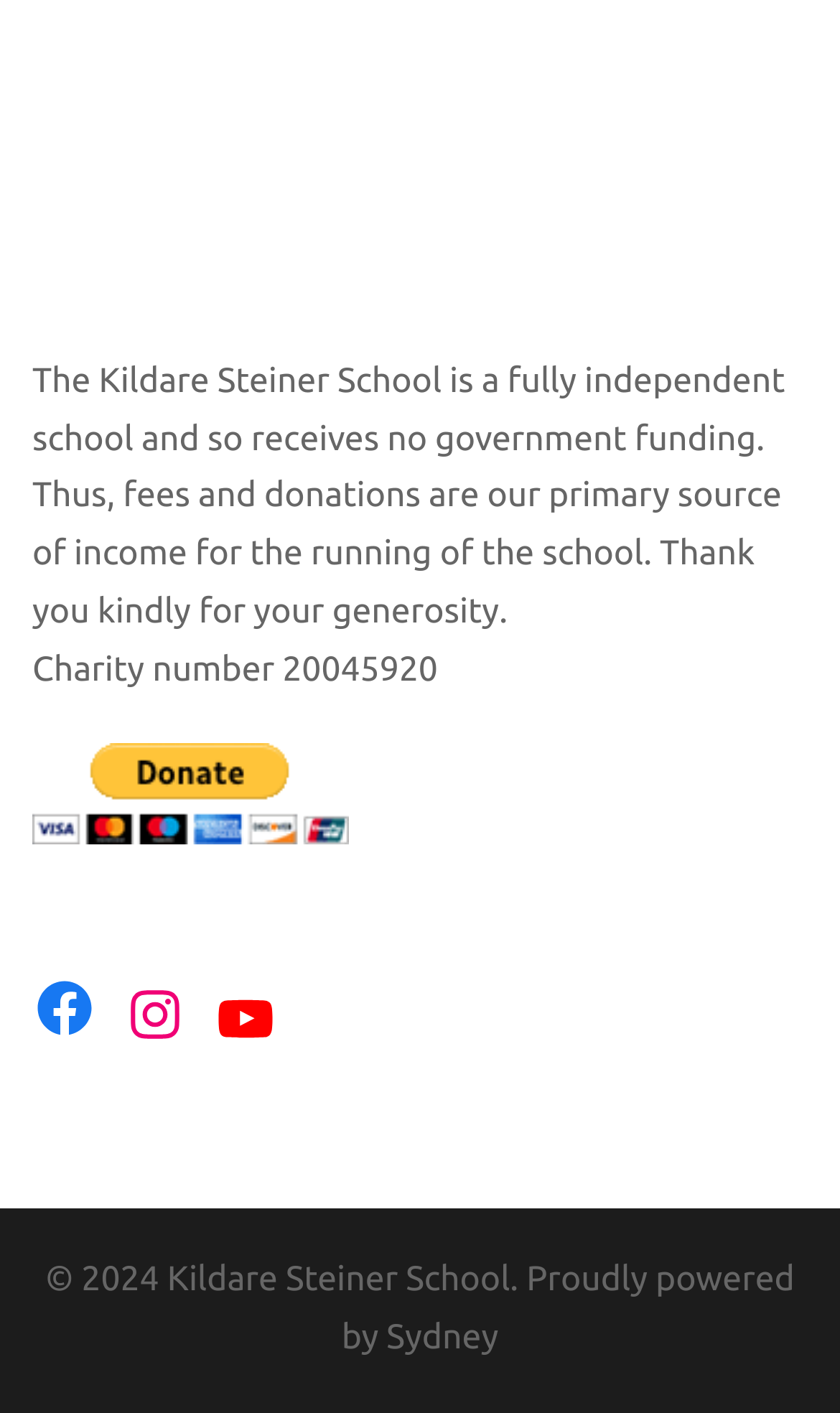Extract the bounding box coordinates of the UI element described by: "aria-label="Instagram: https://t.sidekickopen07.com/s3t/c/5/f18dQhb0S7kv8cp3gGVvXfQZ59hl3kW7_k2842PjBylW7wzXvd7sDbYDW2SwwSP2bzNL6f7CxXqw01?te=W3R5hFj4cm2zwW4mKLS-3T1lc2W3zb2N33_qTryW3_rhC_3ZTPnYW3K9dFX3T1j-F1V3&si=5869722671775744&pi=18280ede-009f-4fa5-c1b0-8ef7d7900c46"". The coordinates should include four float numbers ranging from 0 to 1, e.g., [left, top, right, bottom].

[0.146, 0.695, 0.223, 0.74]